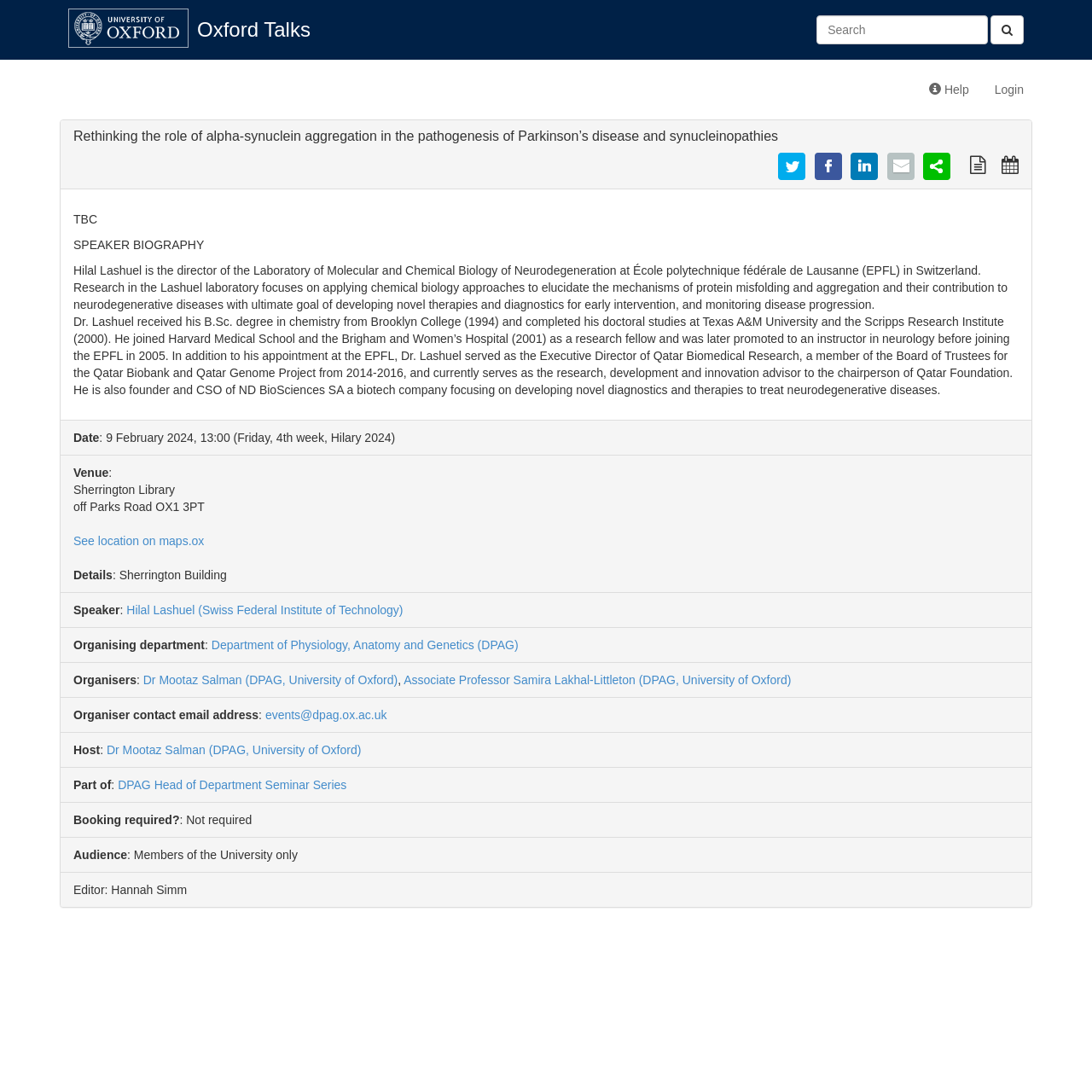Determine the bounding box coordinates of the clickable region to carry out the instruction: "See location on maps.ox".

[0.067, 0.489, 0.187, 0.502]